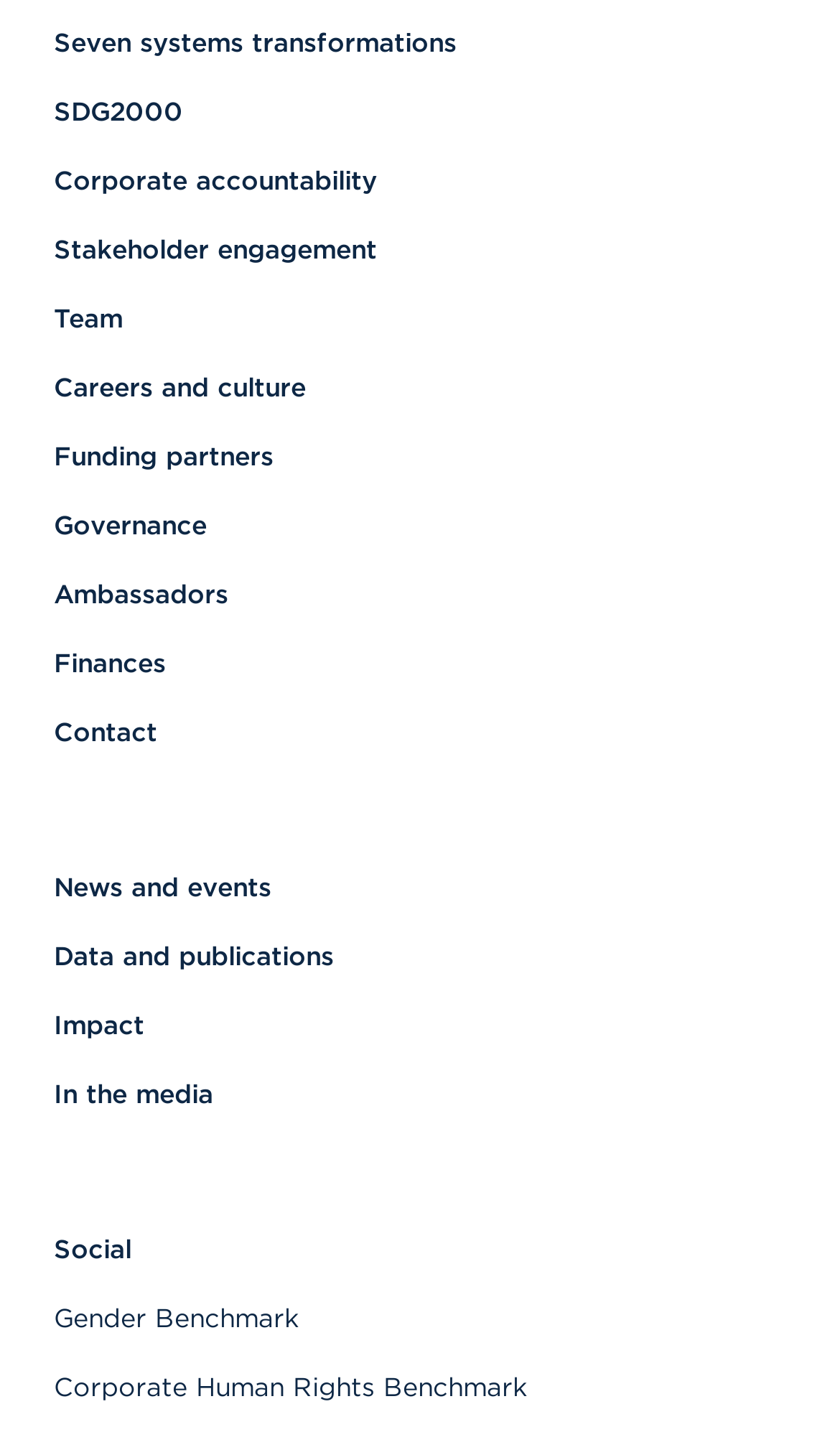Provide the bounding box coordinates of the HTML element this sentence describes: "Corporate Human Rights Benchmark". The bounding box coordinates consist of four float numbers between 0 and 1, i.e., [left, top, right, bottom].

[0.064, 0.938, 0.936, 0.968]